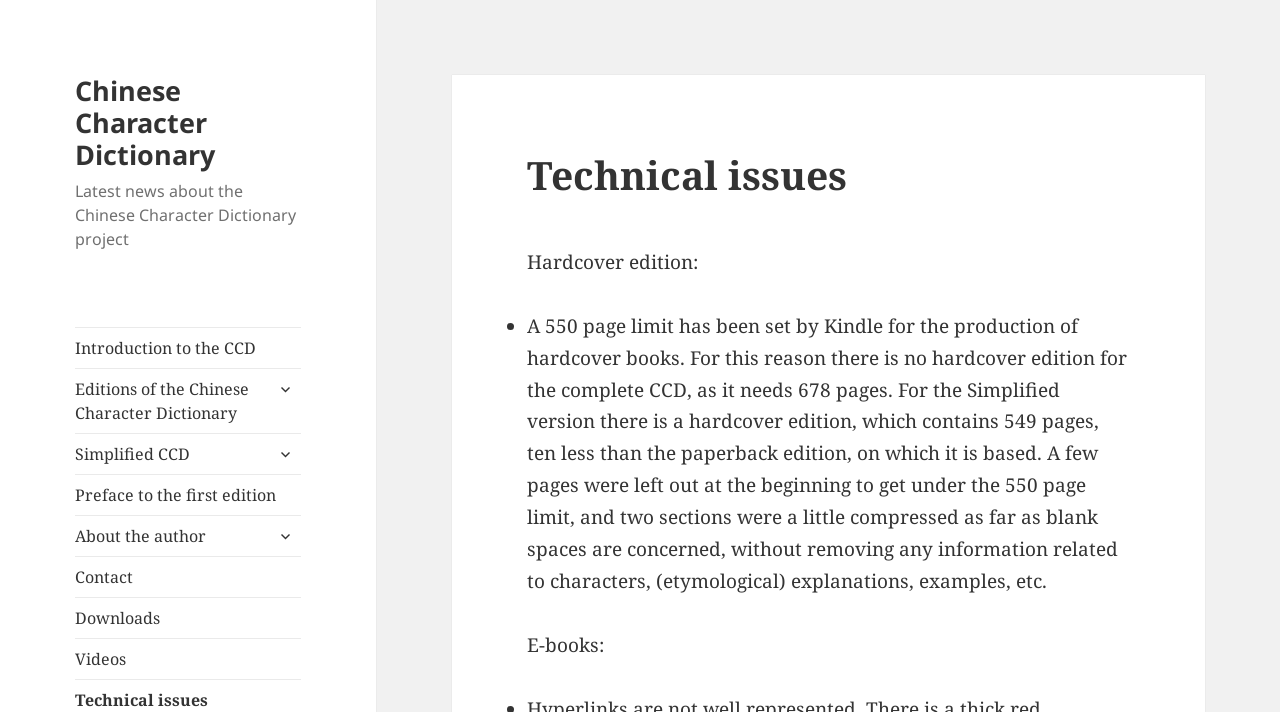What is the purpose of the 'expand child menu' buttons?
Answer the question with a single word or phrase, referring to the image.

To expand menu